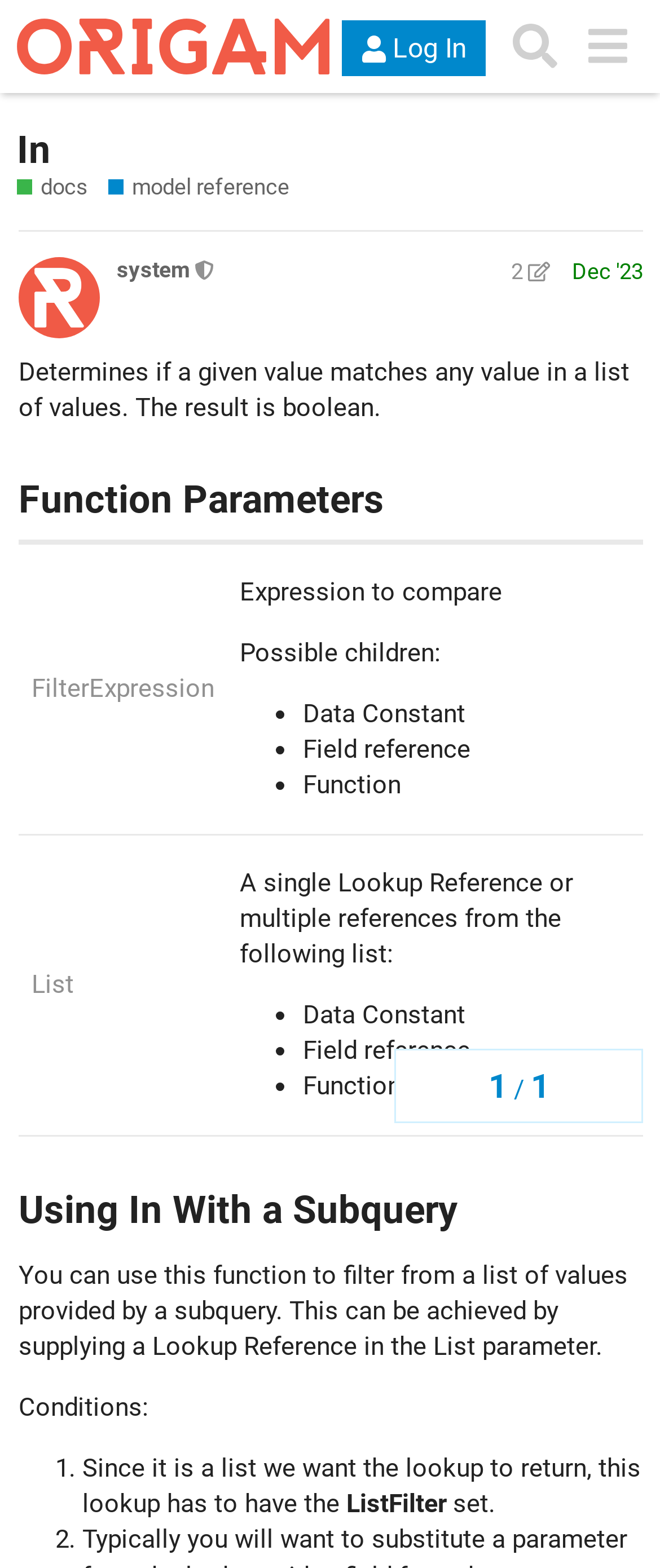With reference to the screenshot, provide a detailed response to the question below:
What is the purpose of the 'List' parameter in the function?

According to the webpage, the 'List' parameter in the function can be a single Lookup Reference or multiple references from the following list: Data Constant Field reference Function.